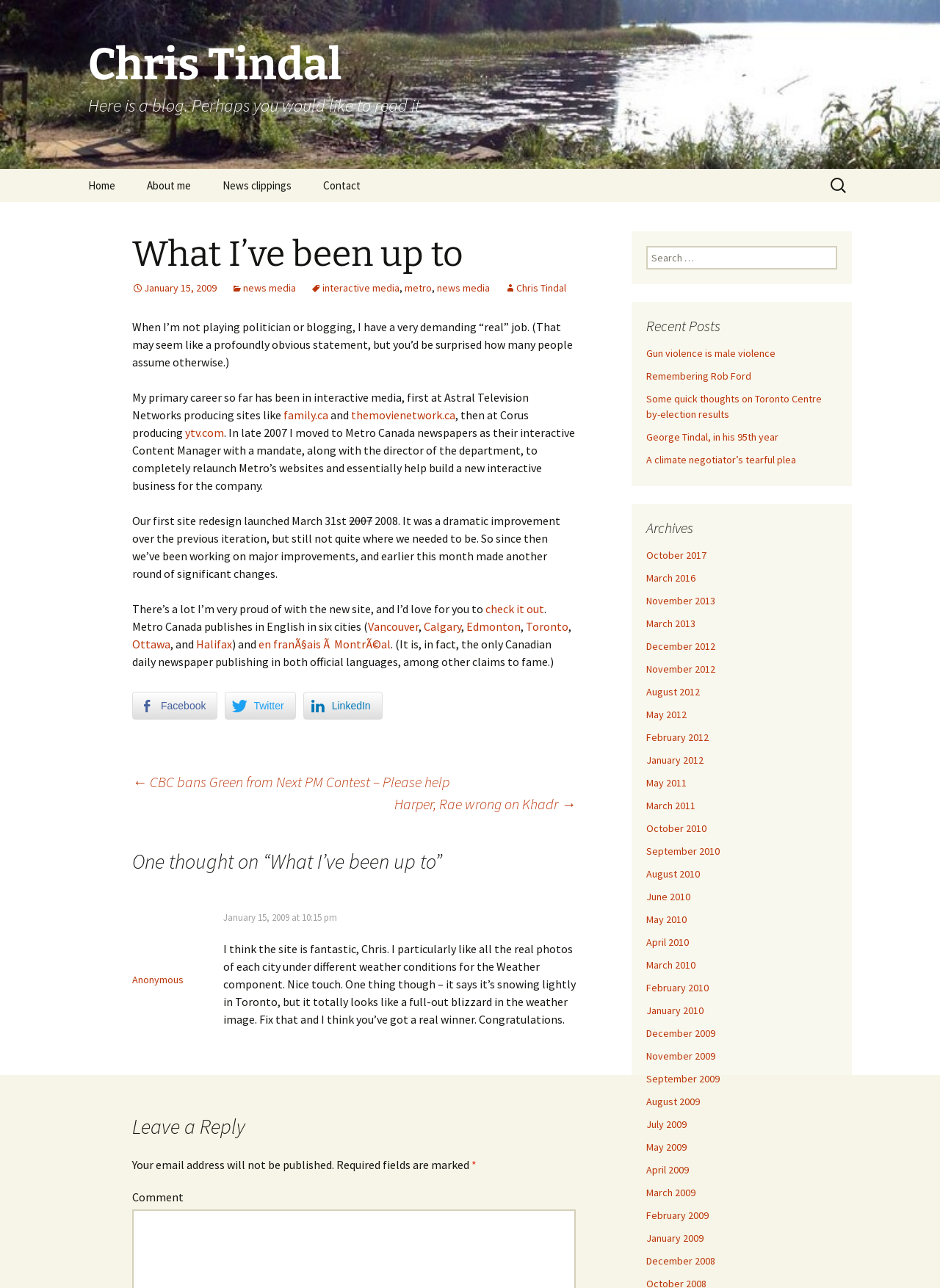What is the name of the newspaper the author works for?
Using the picture, provide a one-word or short phrase answer.

Metro Canada